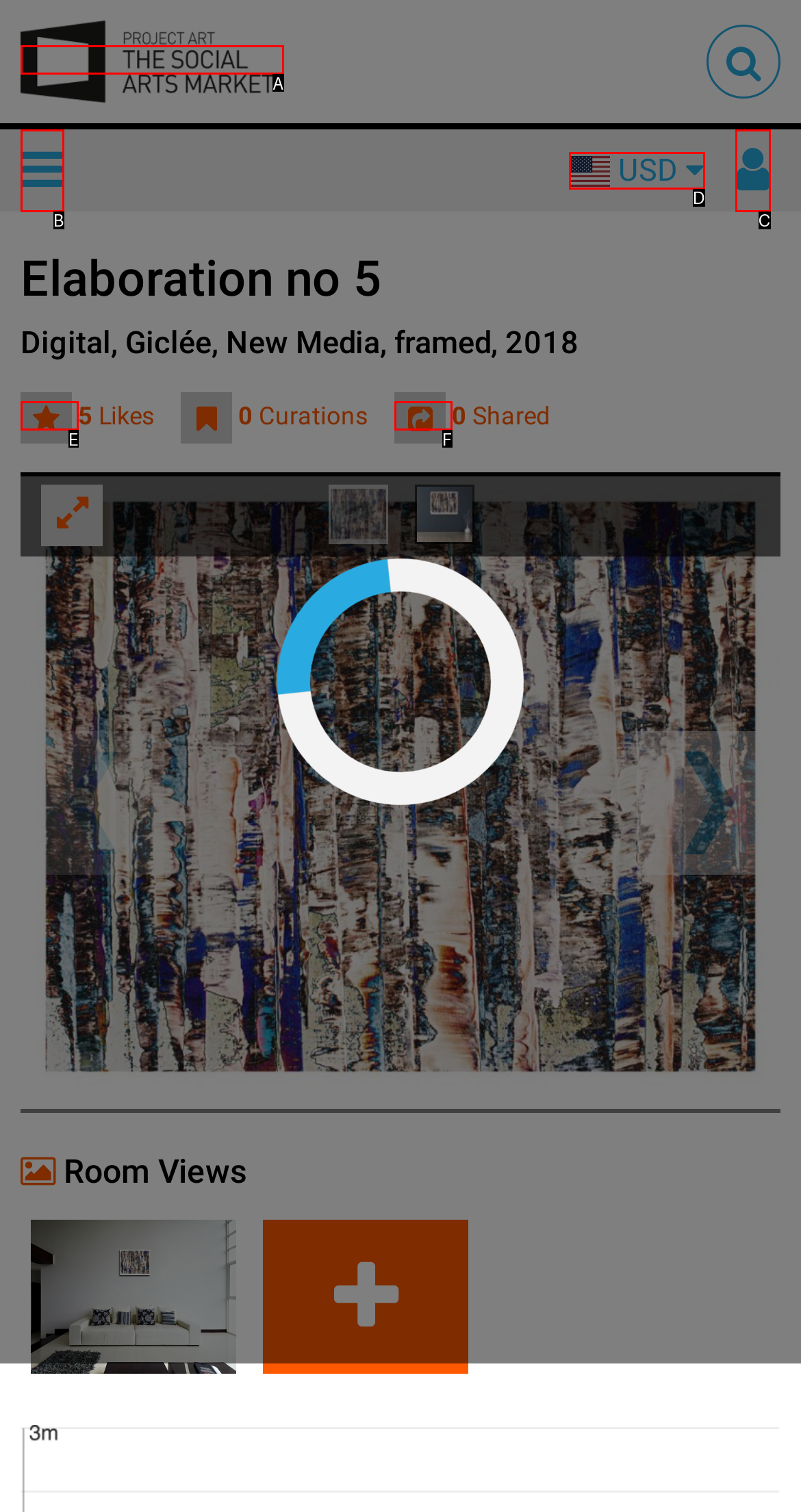Identify the HTML element that corresponds to the description: USD Provide the letter of the correct option directly.

D